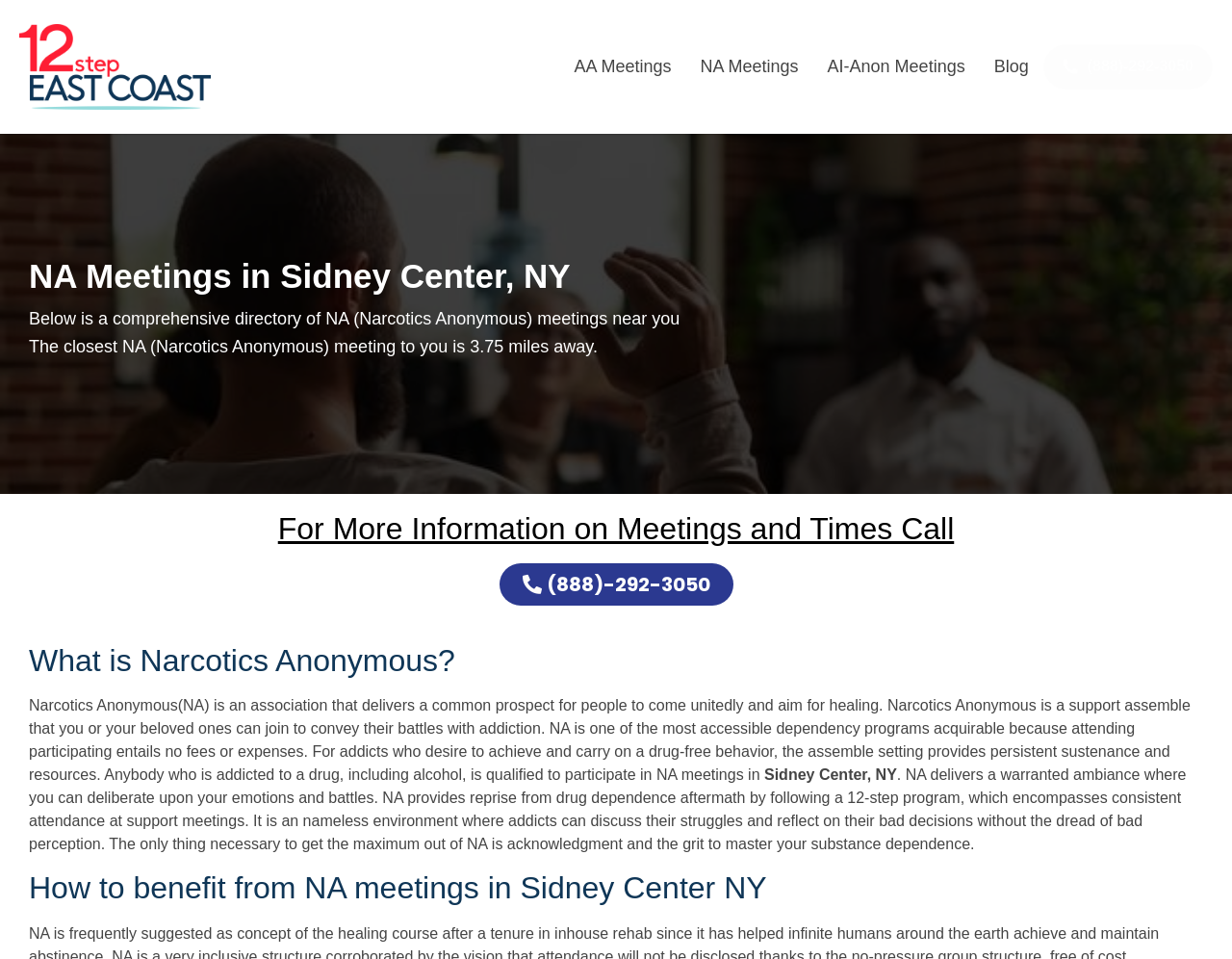What is the phone number for more information on meetings and times?
Use the screenshot to answer the question with a single word or phrase.

(888)-292-3050